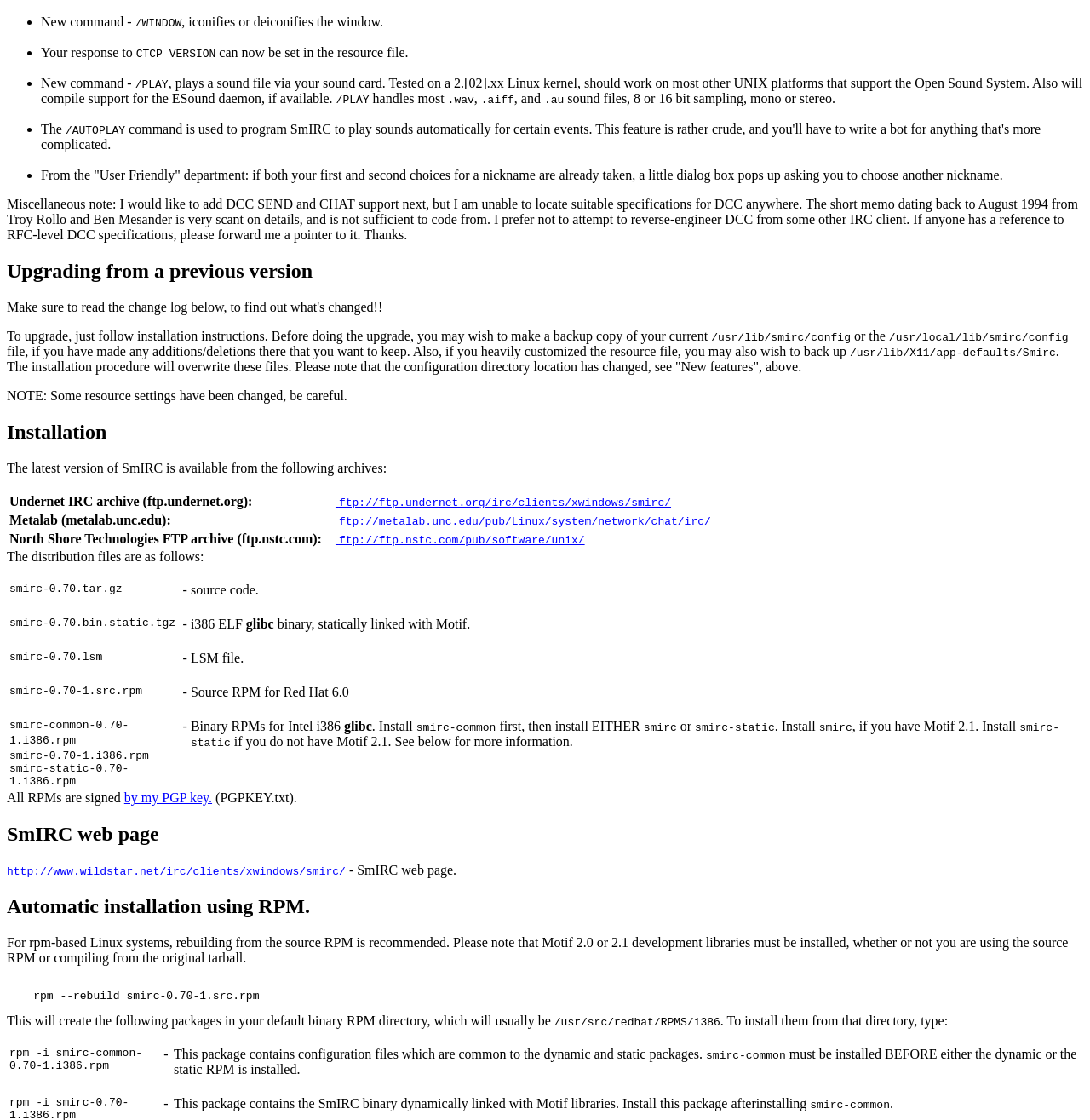Given the description by my PGP key., predict the bounding box coordinates of the UI element. Ensure the coordinates are in the format (top-left x, top-left y, bottom-right x, bottom-right y) and all values are between 0 and 1.

[0.114, 0.706, 0.195, 0.719]